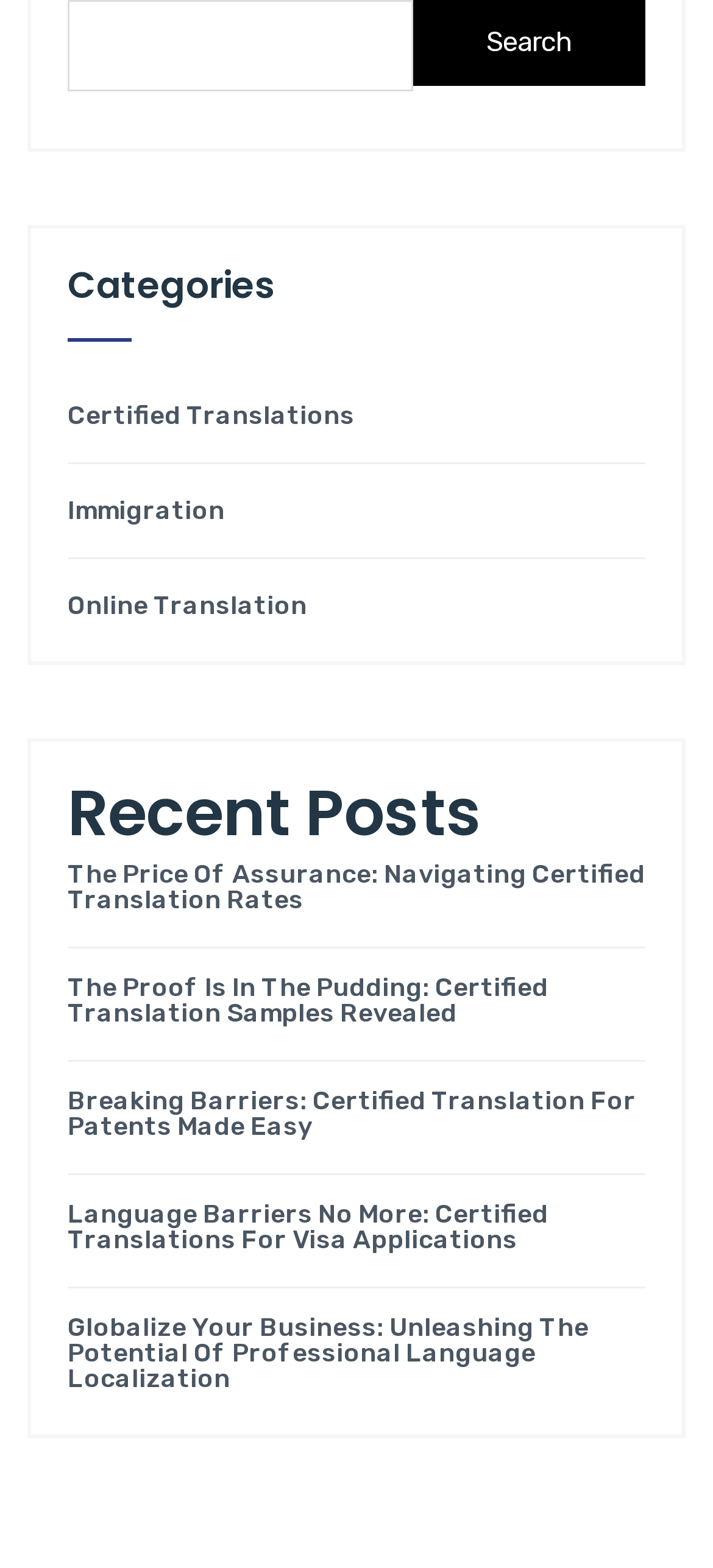Respond with a single word or short phrase to the following question: 
Is there a search function on the webpage?

Yes